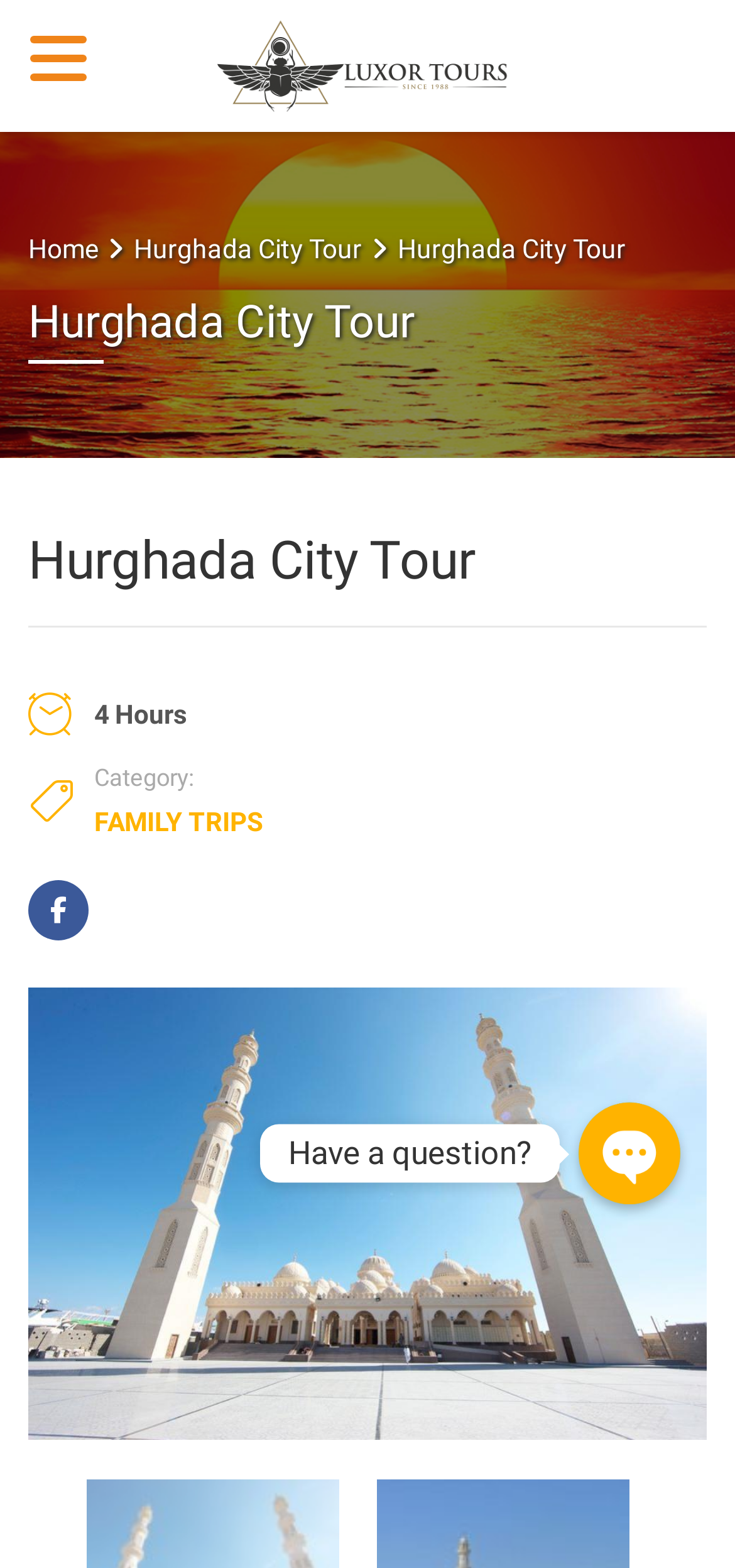Using a single word or phrase, answer the following question: 
What is the name of the city where the tour takes place?

Hurghada